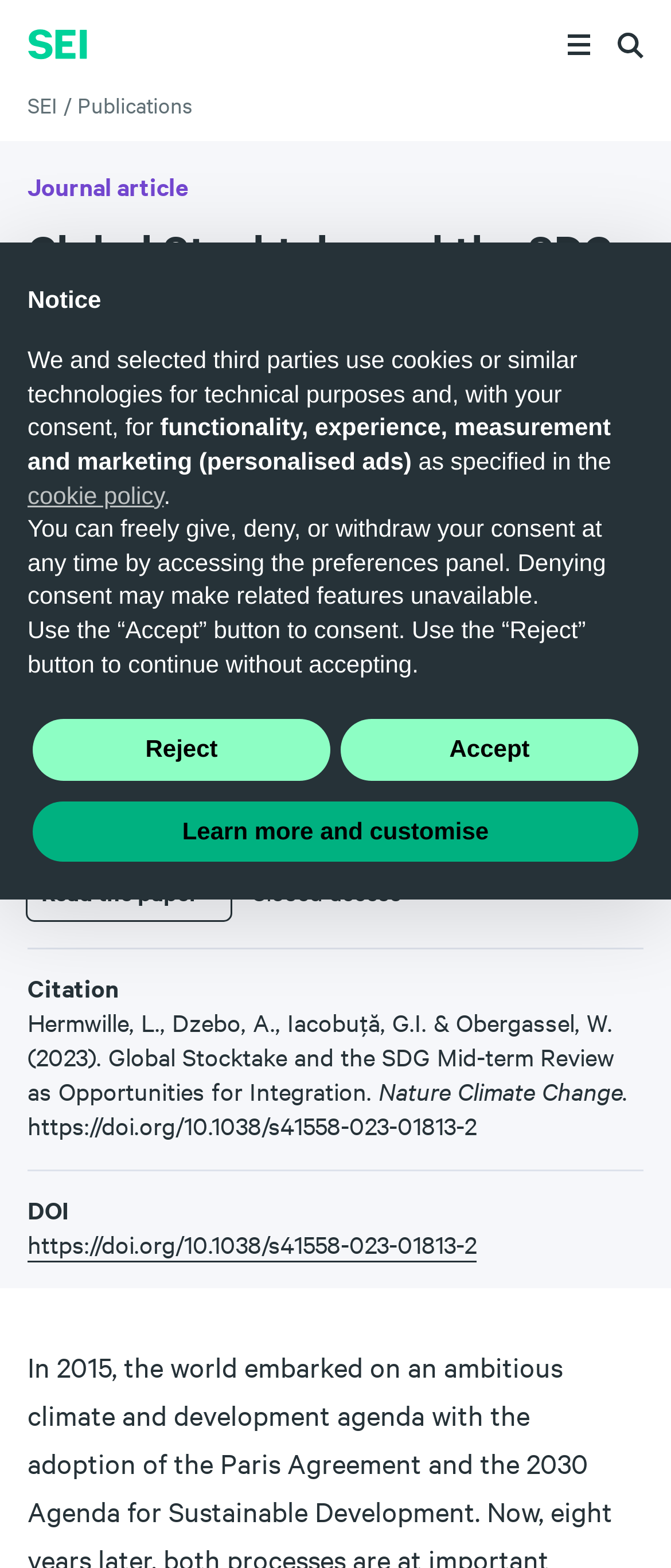Determine the bounding box coordinates for the element that should be clicked to follow this instruction: "Visit the author's page". The coordinates should be given as four float numbers between 0 and 1, in the format [left, top, right, bottom].

[0.041, 0.484, 0.226, 0.506]